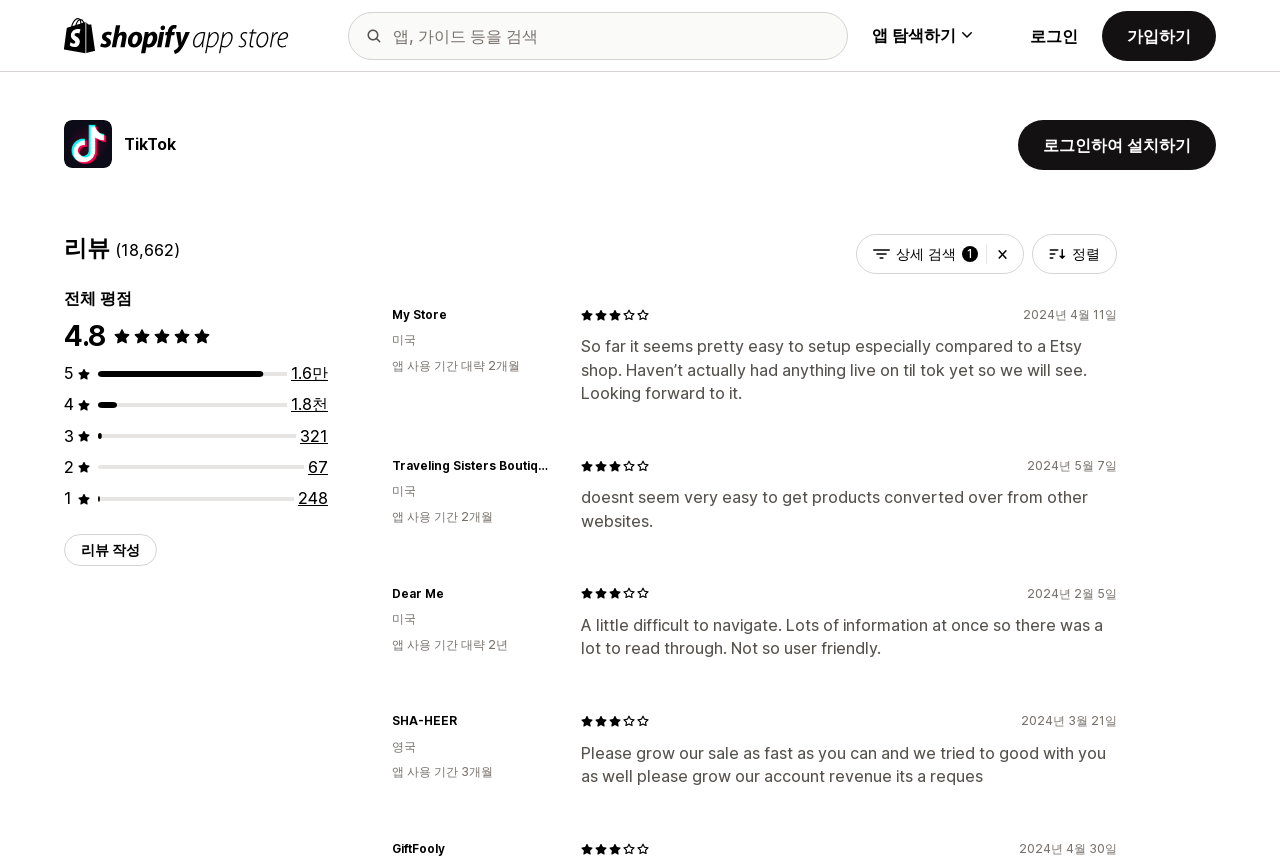Locate the bounding box coordinates of the clickable area to execute the instruction: "Login to install". Provide the coordinates as four float numbers between 0 and 1, represented as [left, top, right, bottom].

[0.795, 0.139, 0.95, 0.197]